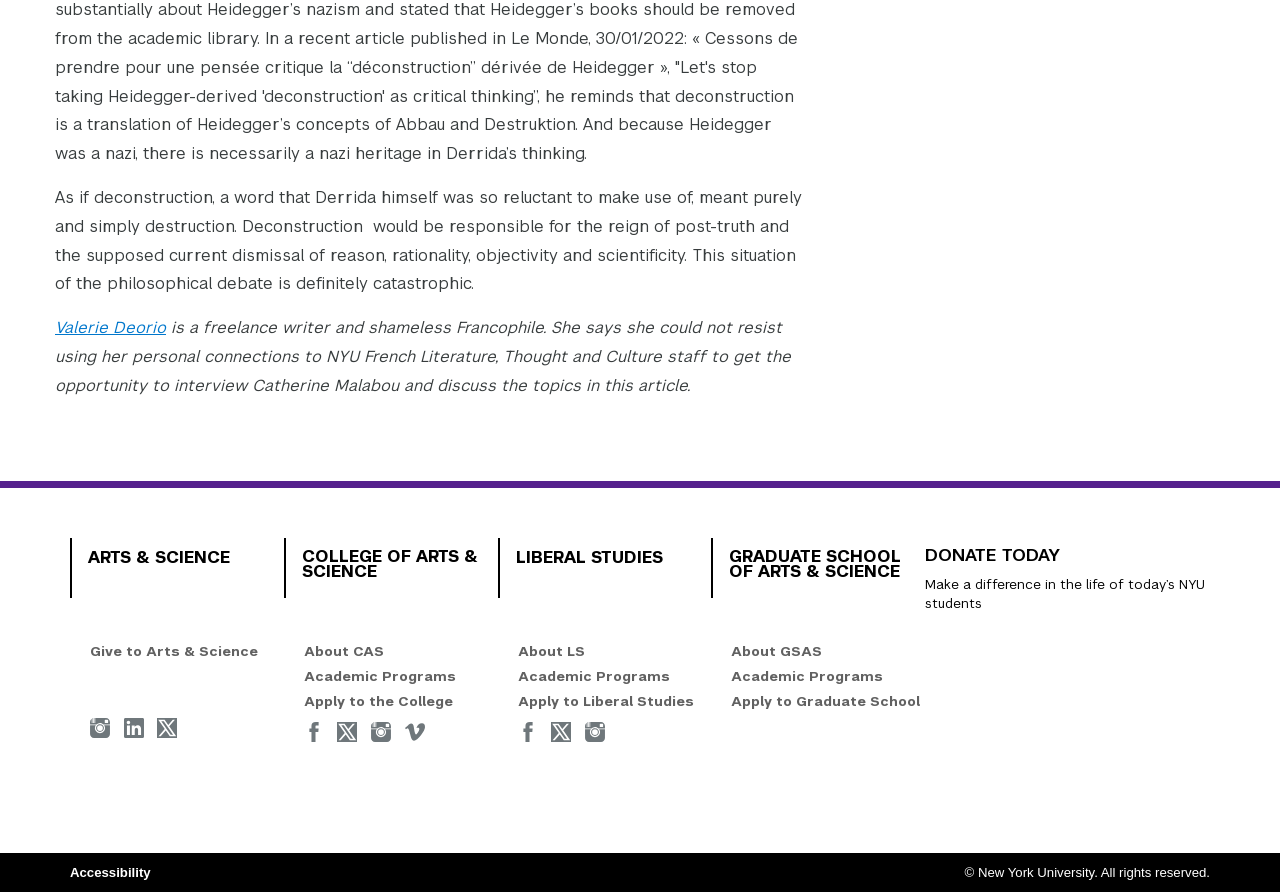Determine the coordinates of the bounding box for the clickable area needed to execute this instruction: "Make a donation to NYU students".

[0.723, 0.612, 0.945, 0.633]